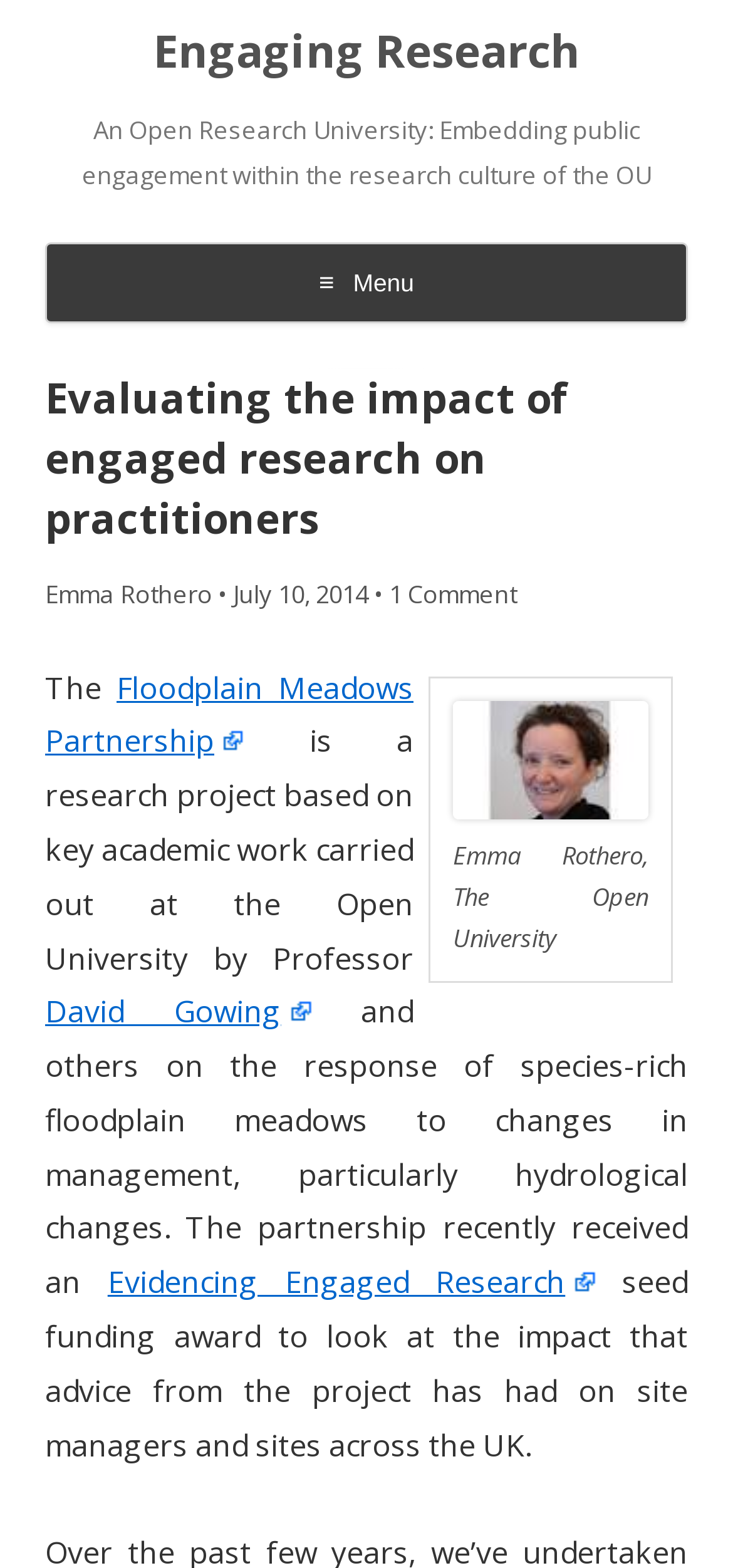Kindly determine the bounding box coordinates for the clickable area to achieve the given instruction: "Learn more about Floodplain Meadows Partnership".

[0.062, 0.425, 0.564, 0.486]